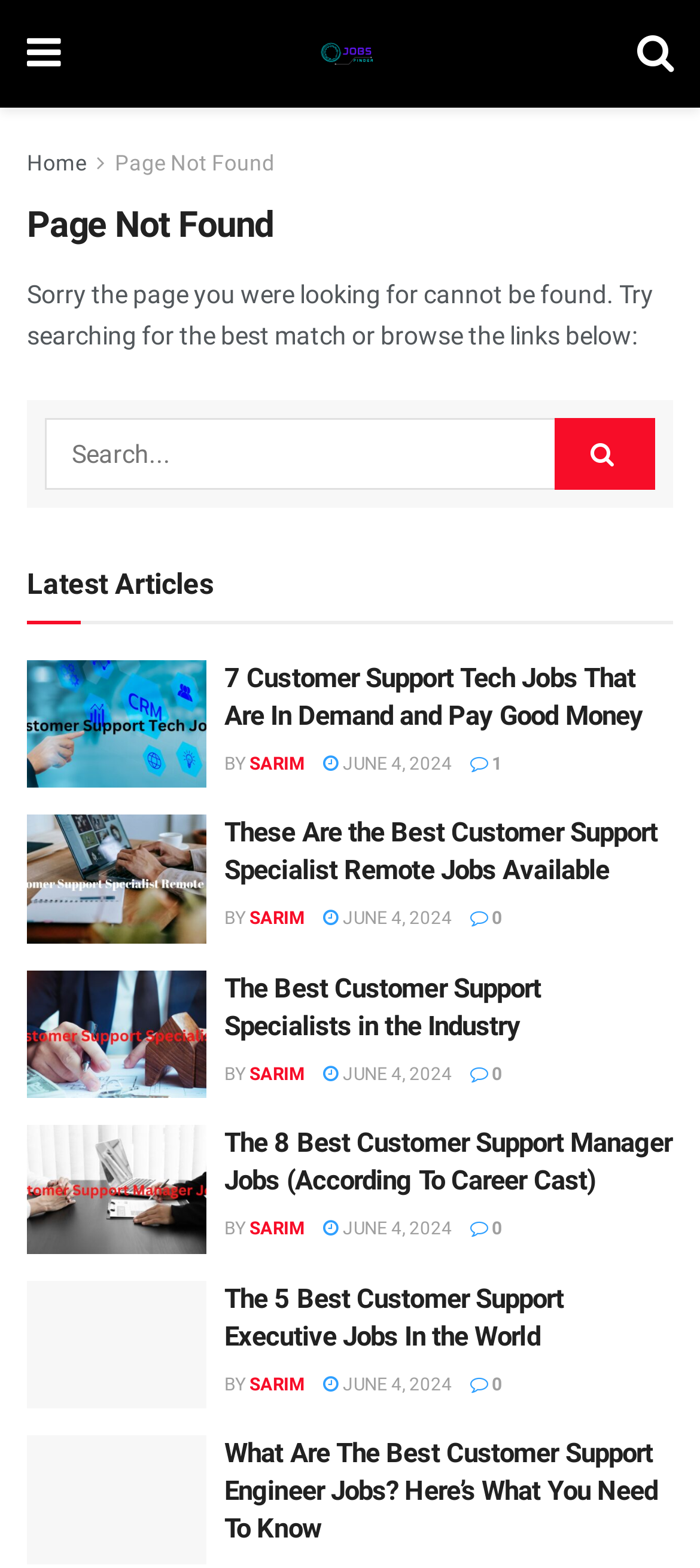Identify the bounding box coordinates of the part that should be clicked to carry out this instruction: "Read the article 'The 8 Best Customer Support Manager Jobs'".

[0.321, 0.718, 0.962, 0.766]